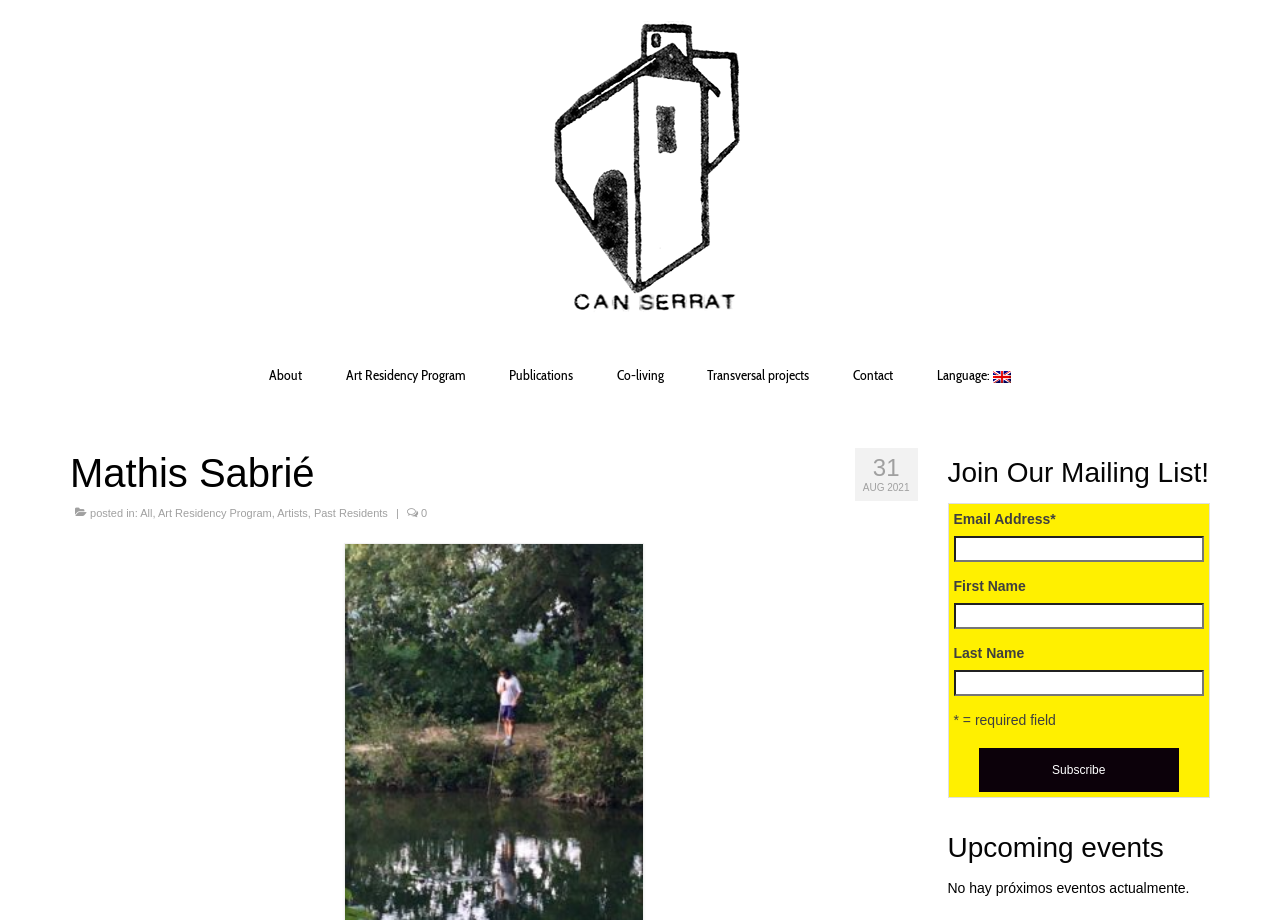Based on the element description: "Art Residency Program »", identify the bounding box coordinates for this UI element. The coordinates must be four float numbers between 0 and 1, listed as [left, top, right, bottom].

[0.254, 0.389, 0.379, 0.426]